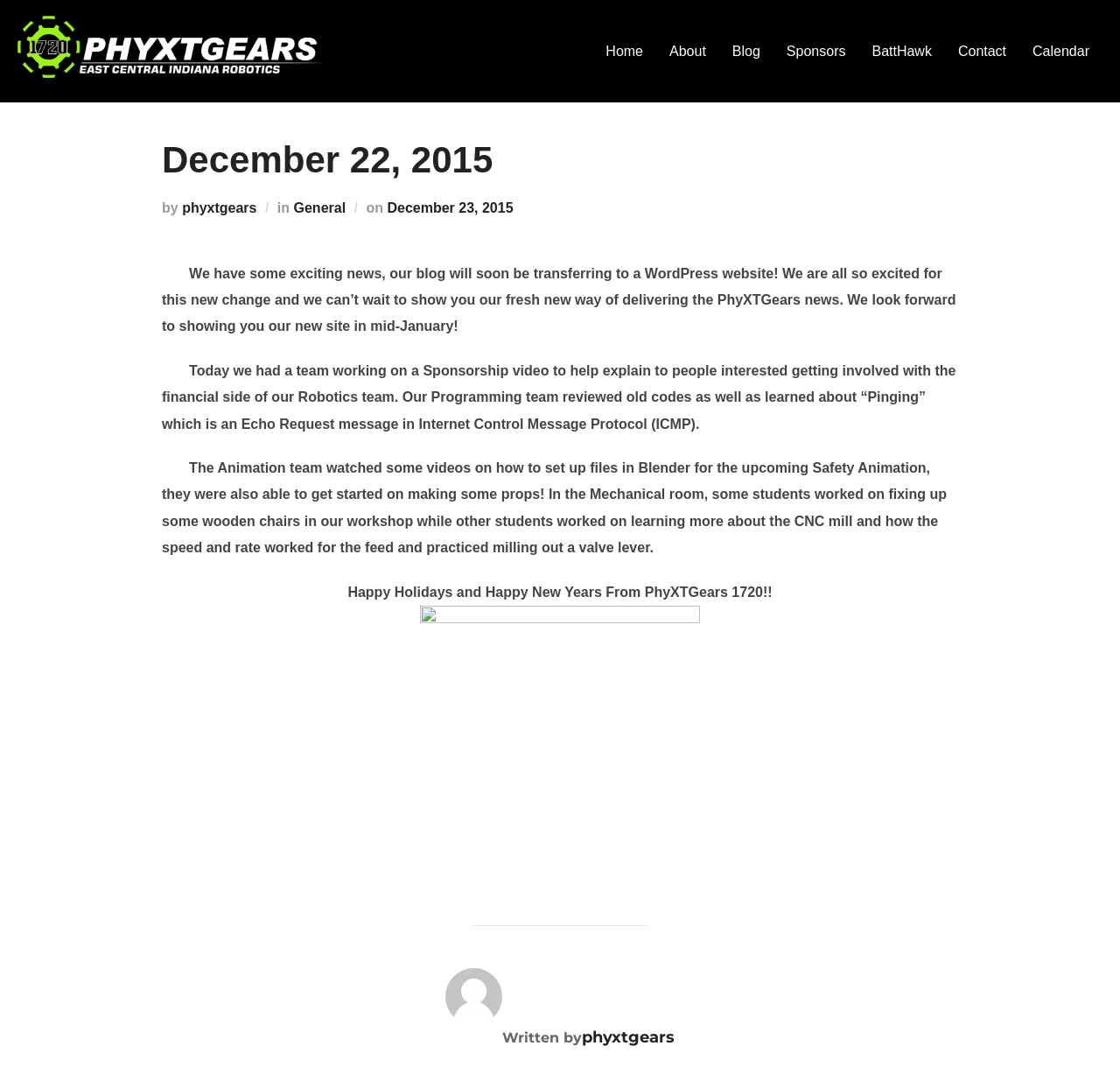Please find and report the bounding box coordinates of the element to click in order to perform the following action: "Click the 'About' link". The coordinates should be expressed as four float numbers between 0 and 1, in the format [left, top, right, bottom].

[0.598, 0.032, 0.63, 0.063]